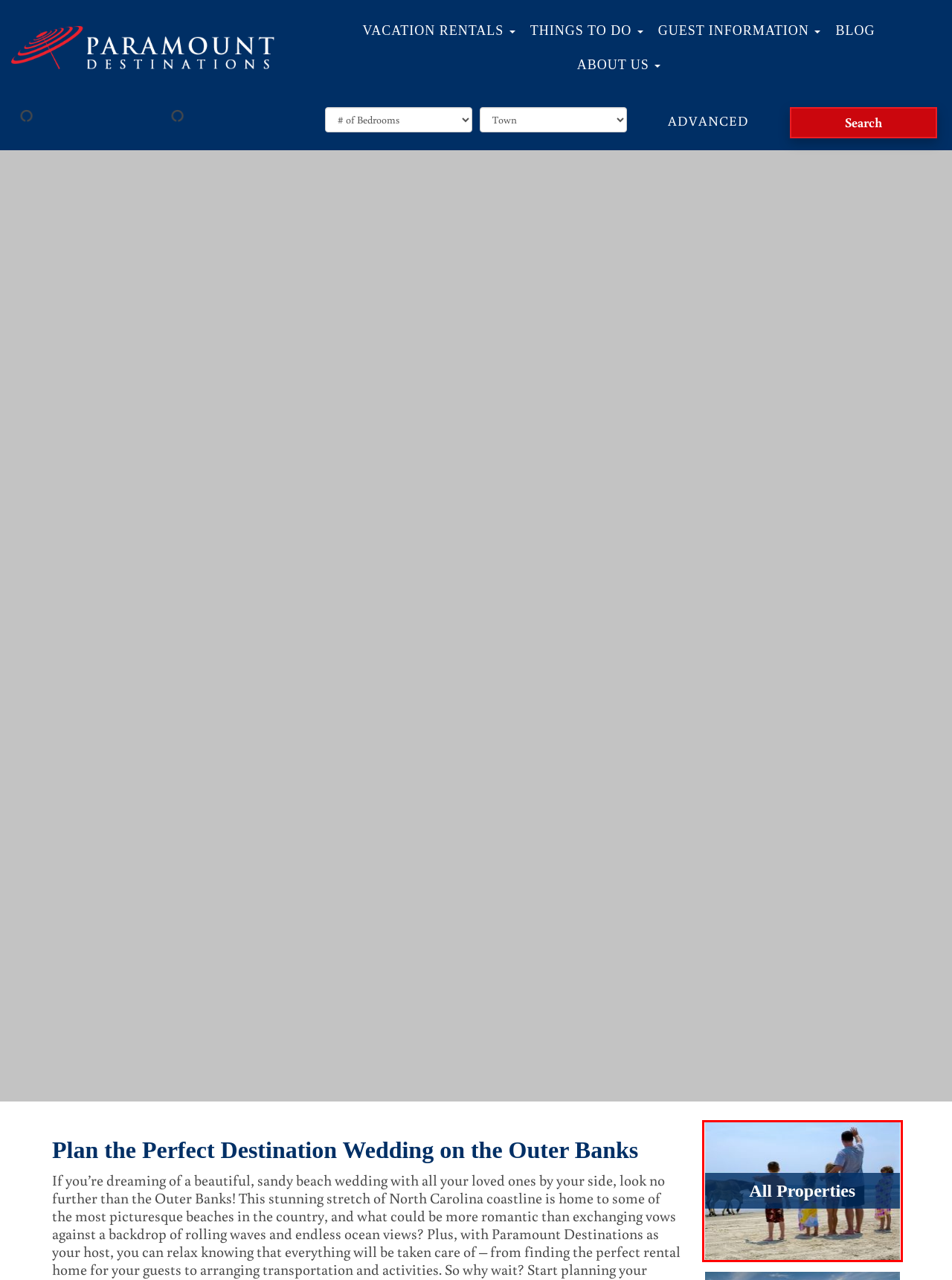You have a screenshot of a webpage with a red rectangle bounding box around a UI element. Choose the best description that matches the new page after clicking the element within the bounding box. The candidate descriptions are:
A. OBX Vacation Rentals with an Elevator | Paramount Destinations
B. 5 O'Clock Somewhere - Paramount Destinations
C. Browse our Outer Banks Travel Blog | Parmaount Destinations
D. Search Outer Banks Vacation Rentals | Paramount Destinations
E. Grab Some Fresh Produce at These Outer Banks Farmer's Markets - Paramount Destinations
F. Join the Locals in the Flying Pirate Half Marathon - Paramount Destinations
G. Elopements: Keep Your Wedding Low-Key - Paramount Destinations
H. Paramount Destinations | The Best Outer Banks Vacation Rentals

D